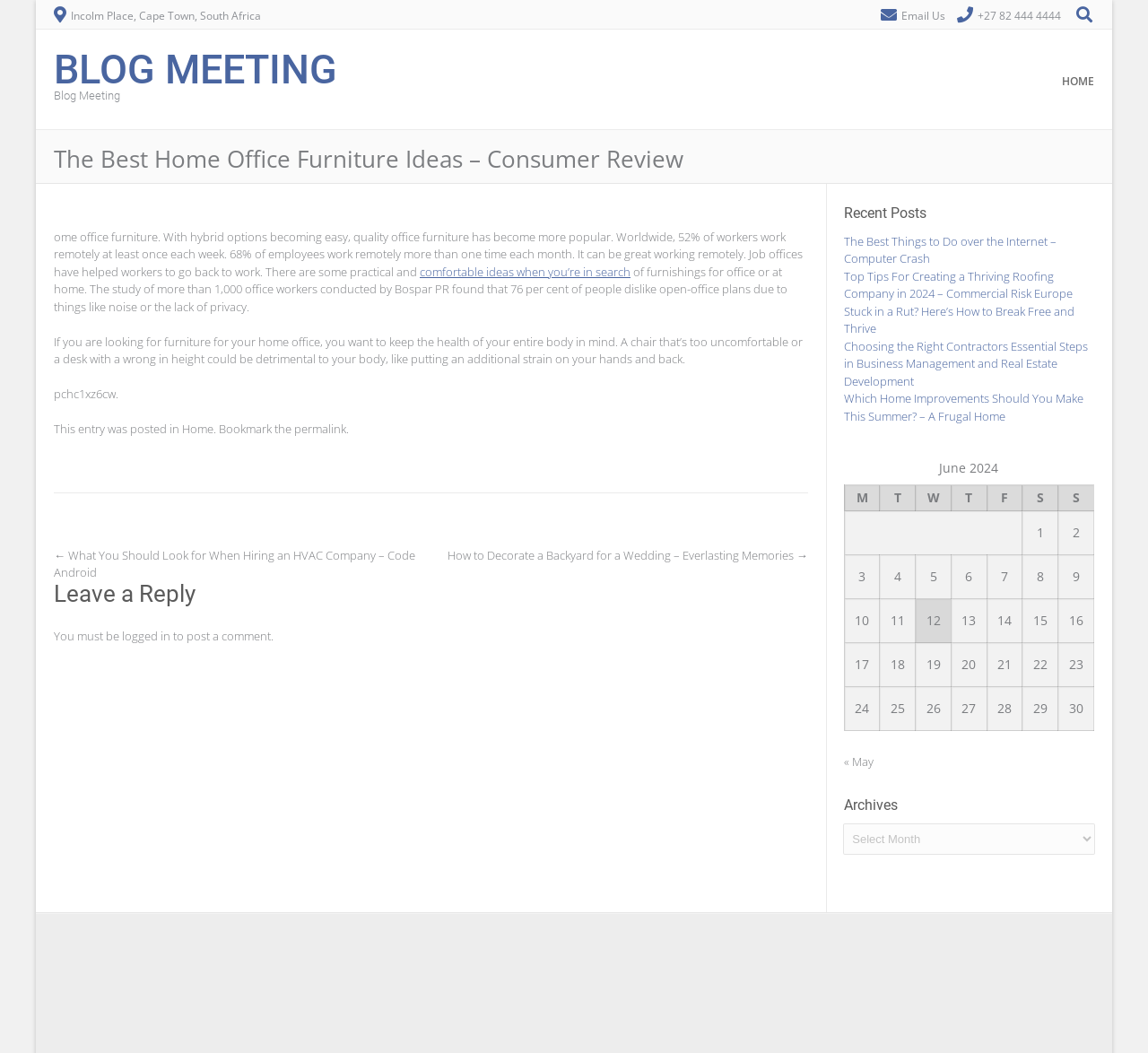Please mark the bounding box coordinates of the area that should be clicked to carry out the instruction: "Read the blog meeting".

[0.047, 0.029, 0.294, 0.085]